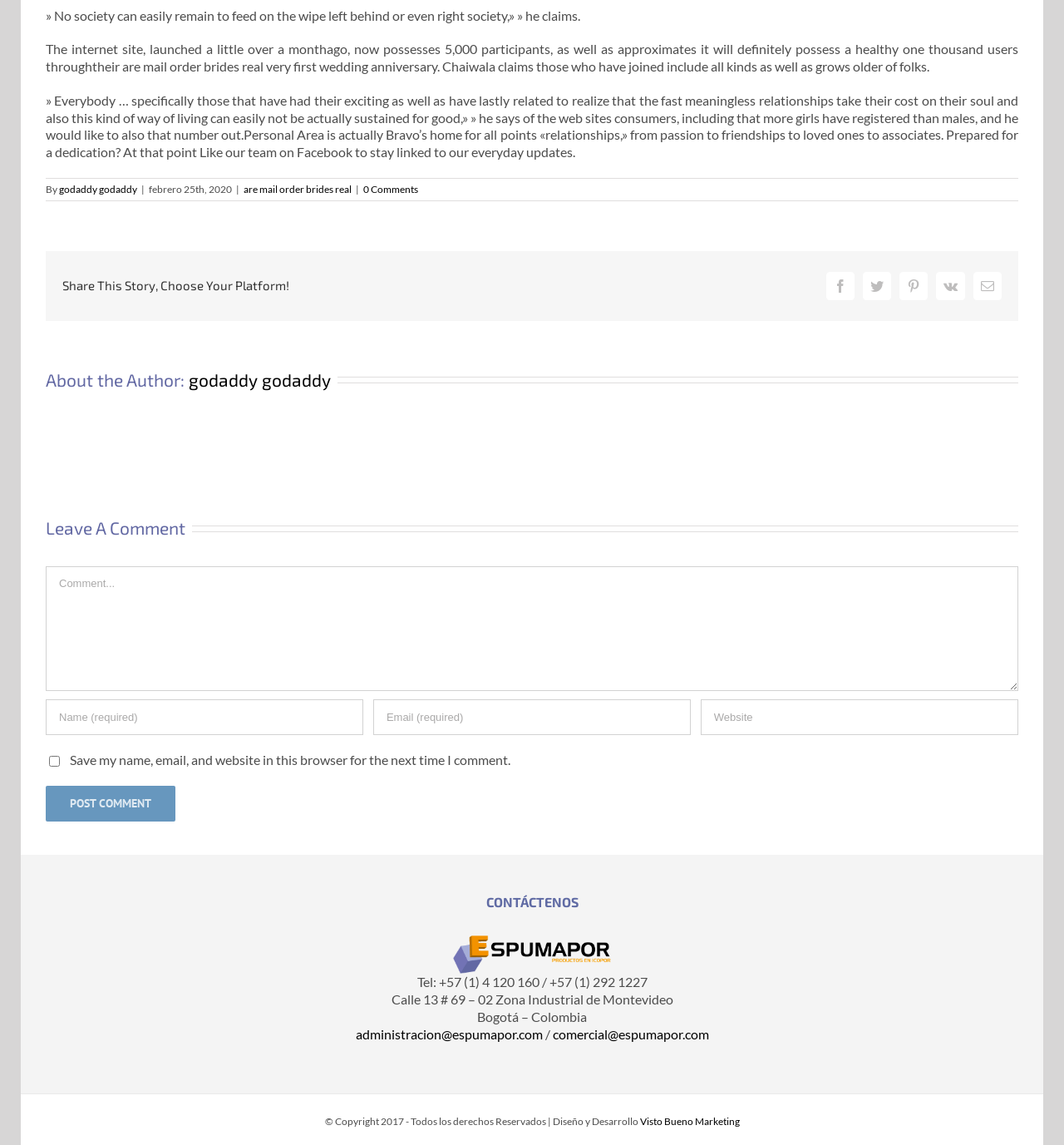Locate the bounding box coordinates of the segment that needs to be clicked to meet this instruction: "Enter your name in the 'Name (required)' field".

[0.043, 0.611, 0.342, 0.642]